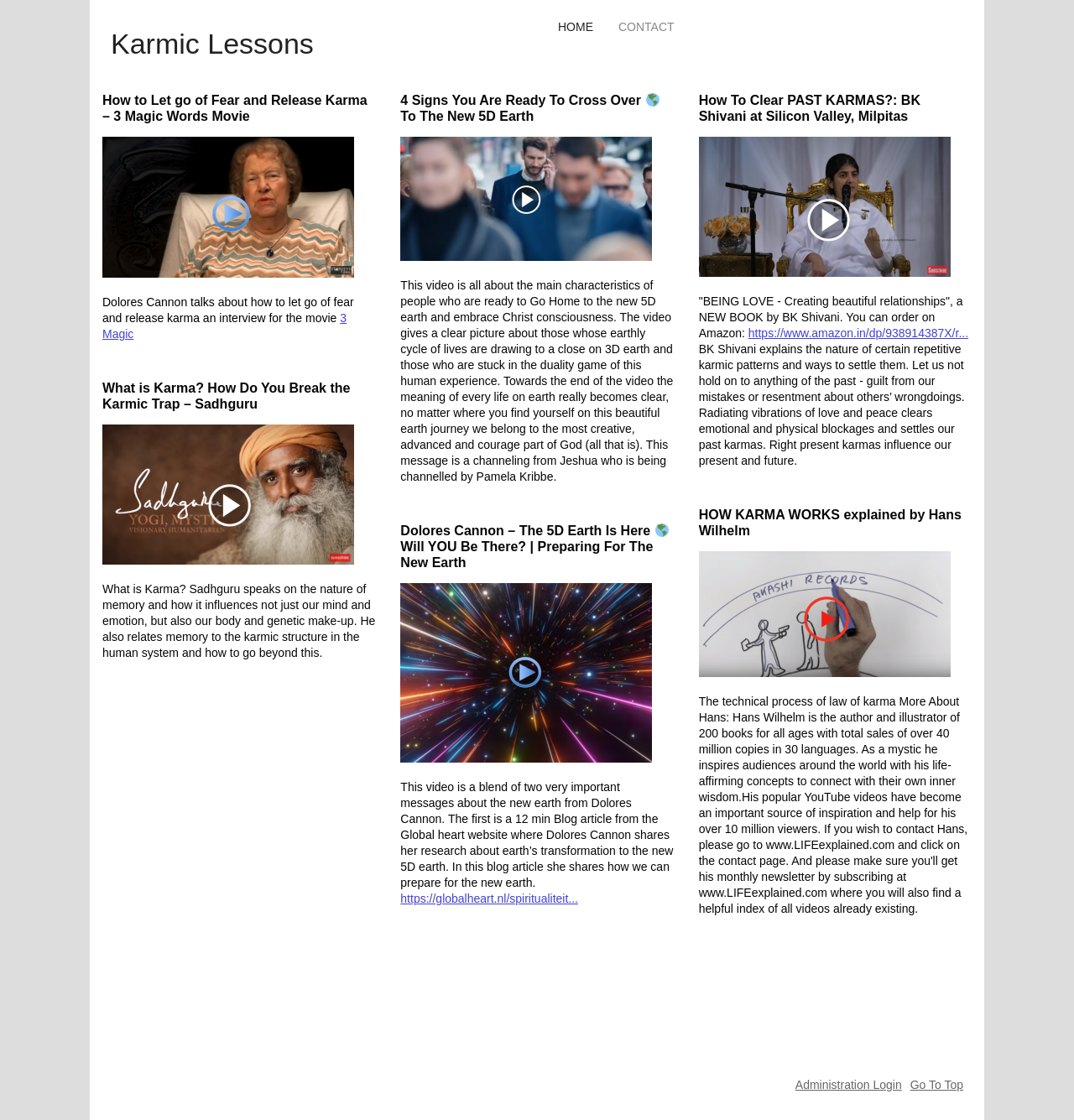Please determine the bounding box coordinates of the area that needs to be clicked to complete this task: 'Read the article about 'How to Let go of Fear and Release Karma''. The coordinates must be four float numbers between 0 and 1, formatted as [left, top, right, bottom].

[0.095, 0.082, 0.349, 0.111]